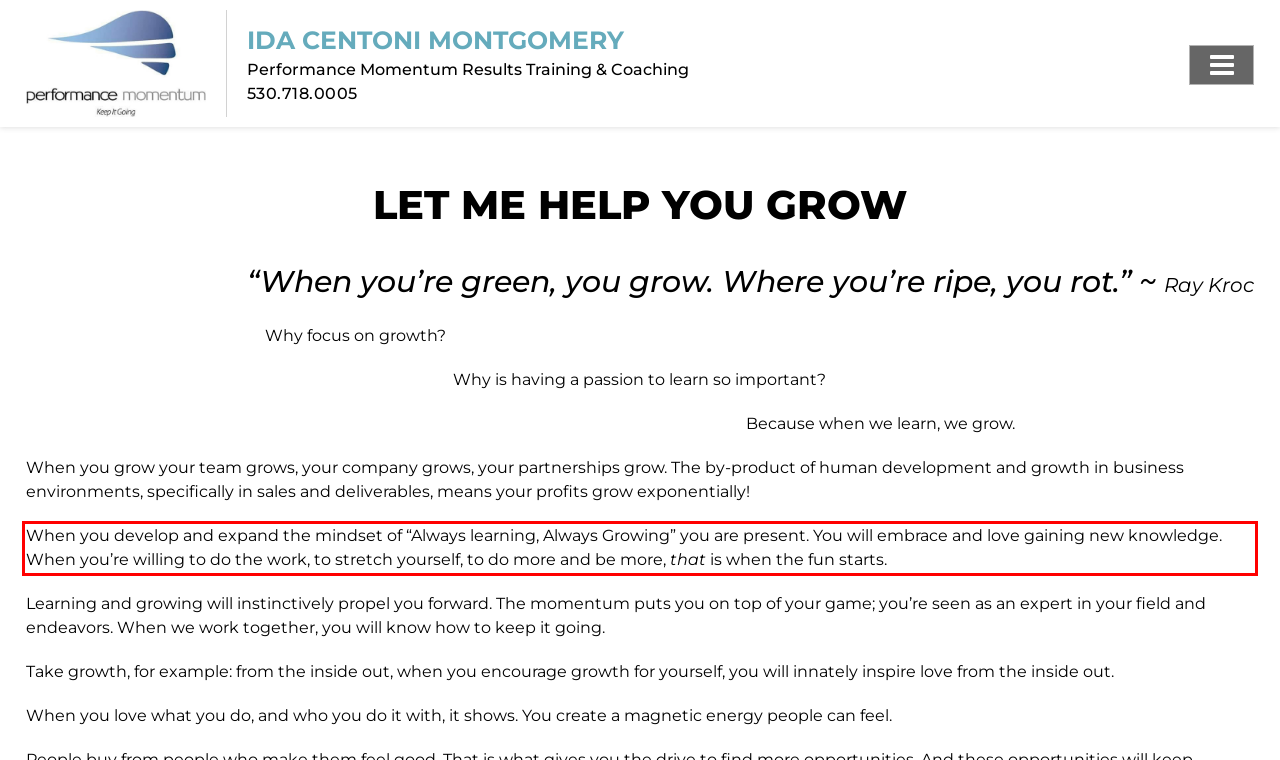Given a screenshot of a webpage, locate the red bounding box and extract the text it encloses.

When you develop and expand the mindset of “Always learning, Always Growing” you are present. You will embrace and love gaining new knowledge. When you’re willing to do the work, to stretch yourself, to do more and be more, that is when the fun starts.